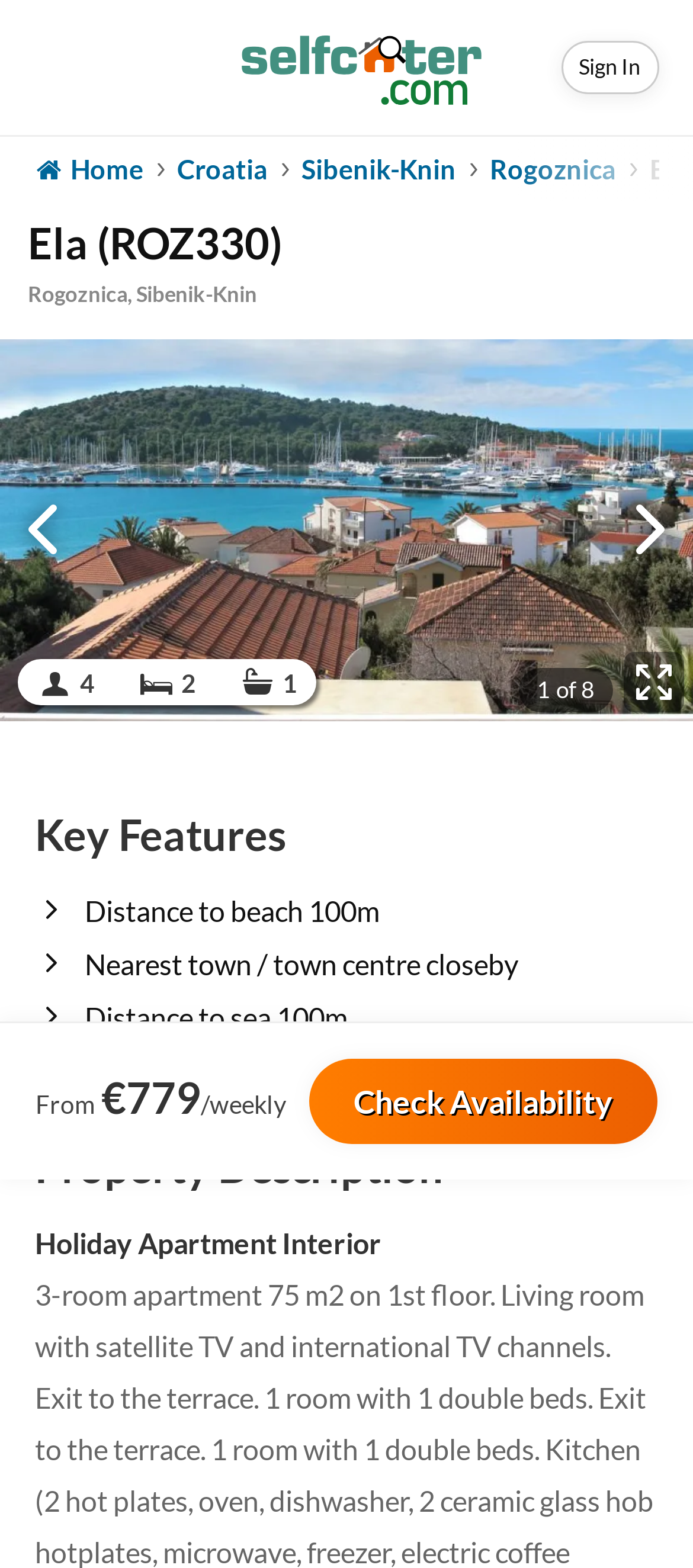Indicate the bounding box coordinates of the element that must be clicked to execute the instruction: "View photos of Ela (ROZ330)". The coordinates should be given as four float numbers between 0 and 1, i.e., [left, top, right, bottom].

[0.0, 0.216, 1.0, 0.46]